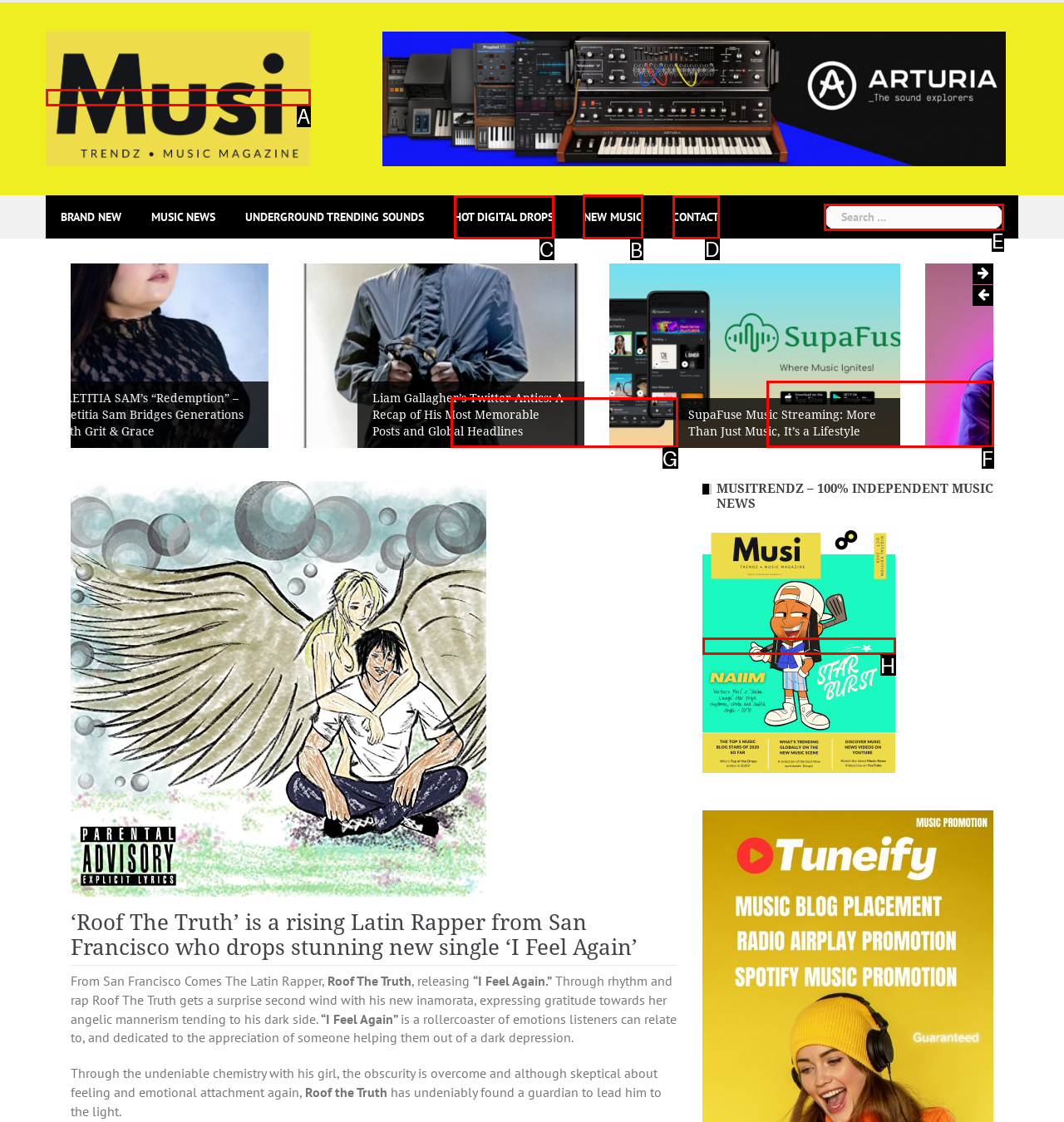For the instruction: Explore new music releases, determine the appropriate UI element to click from the given options. Respond with the letter corresponding to the correct choice.

B